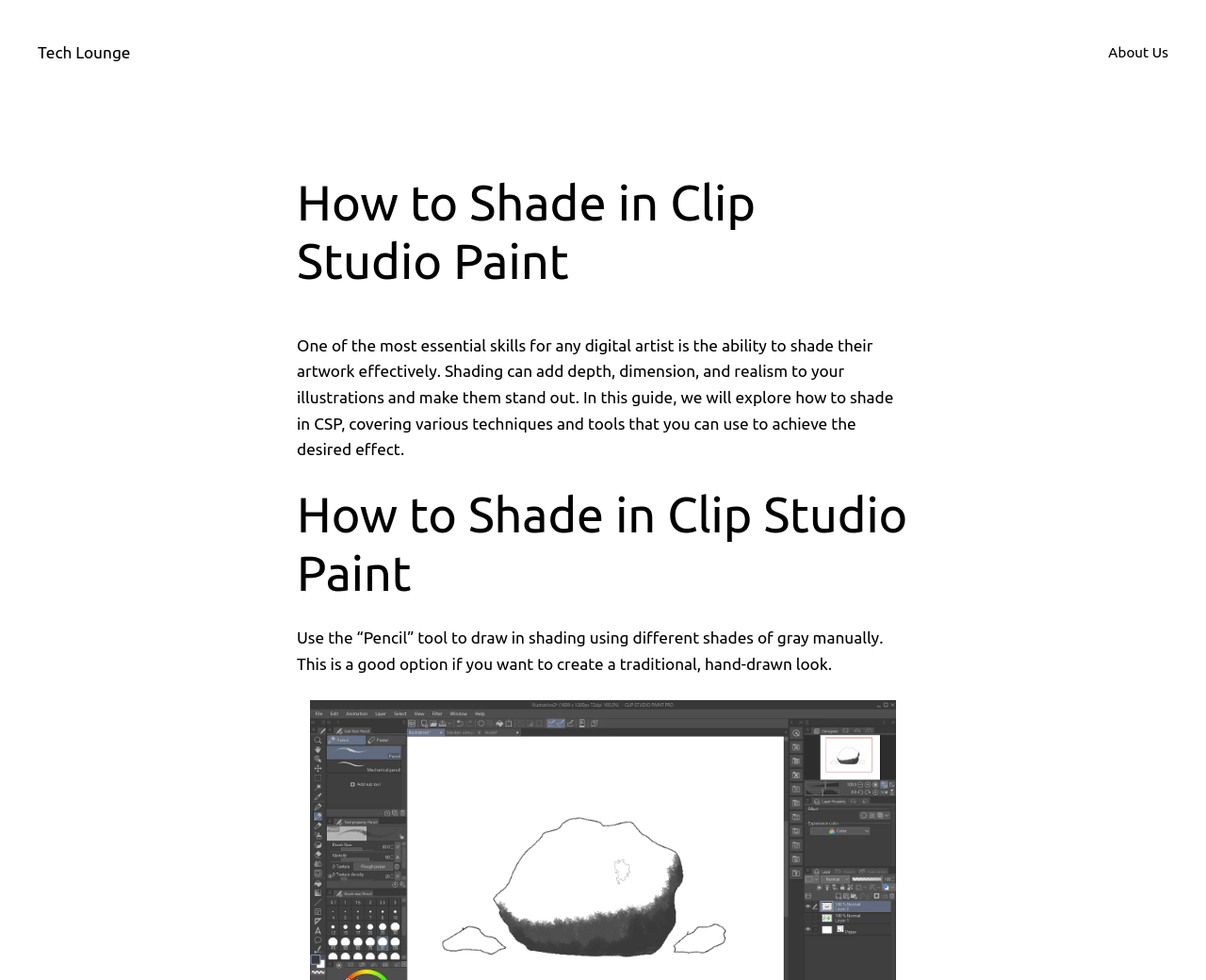Identify the headline of the webpage and generate its text content.

How to Shade in Clip Studio Paint